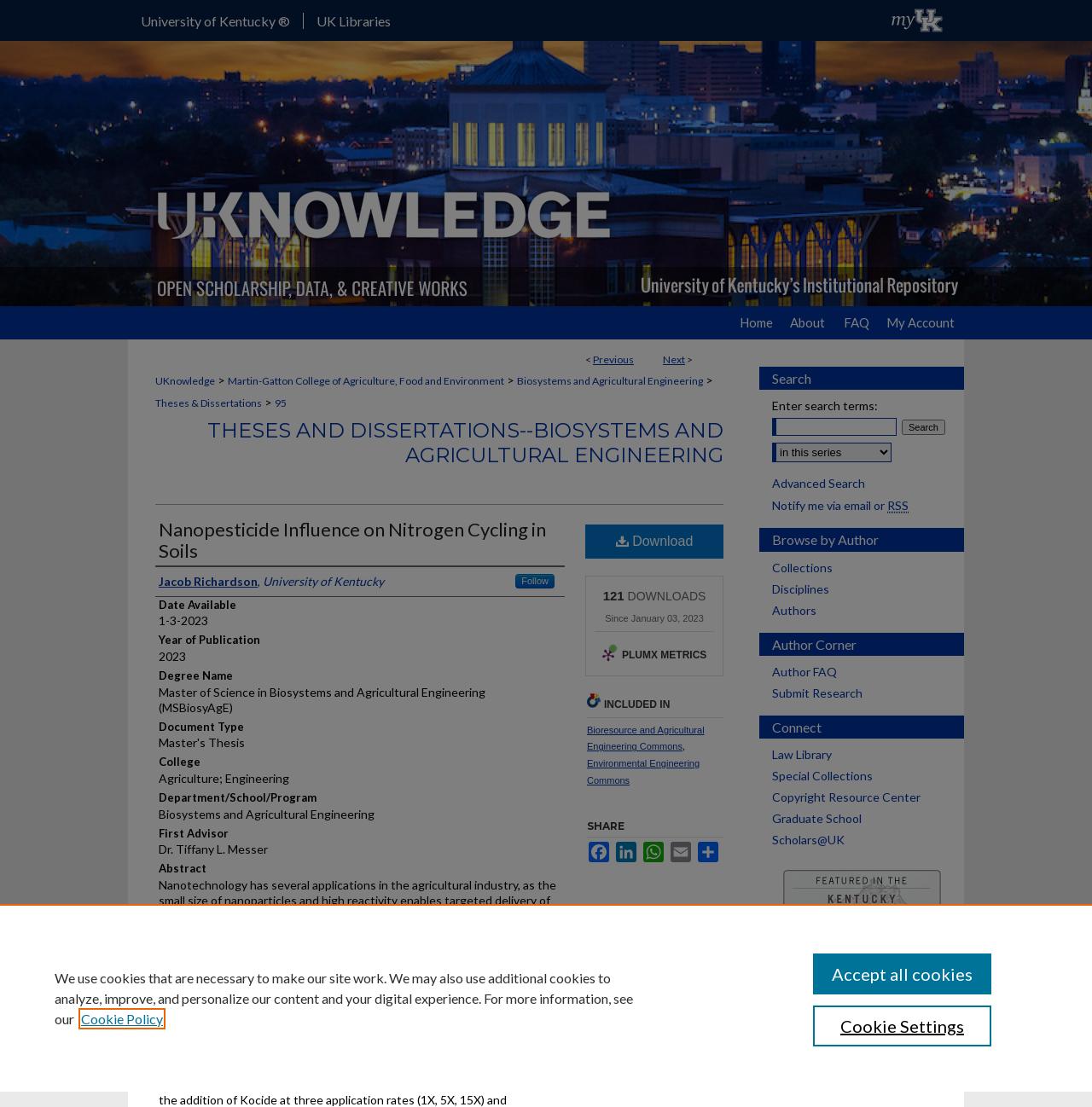How many downloads has this thesis had since January 03, 2023?
Give a single word or phrase as your answer by examining the image.

121